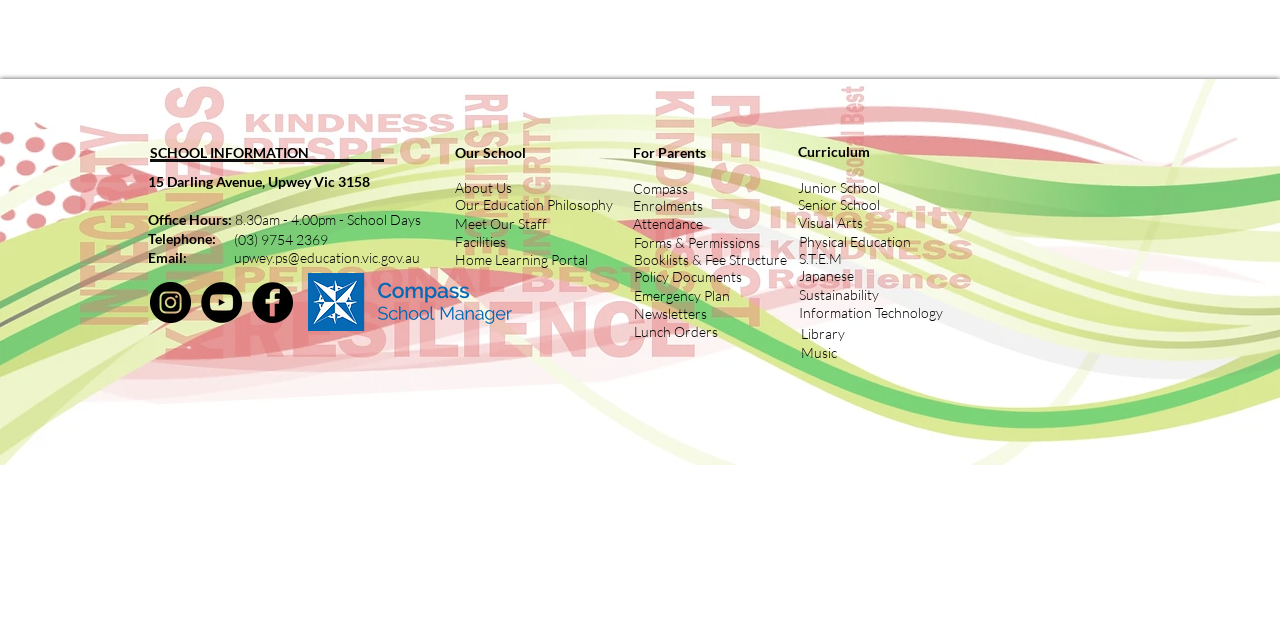Predict the bounding box coordinates for the UI element described as: "Emergency Plan". The coordinates should be four float numbers between 0 and 1, presented as [left, top, right, bottom].

[0.495, 0.446, 0.643, 0.476]